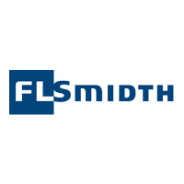What shape is integrated with the text?
Identify the answer in the screenshot and reply with a single word or phrase.

Square